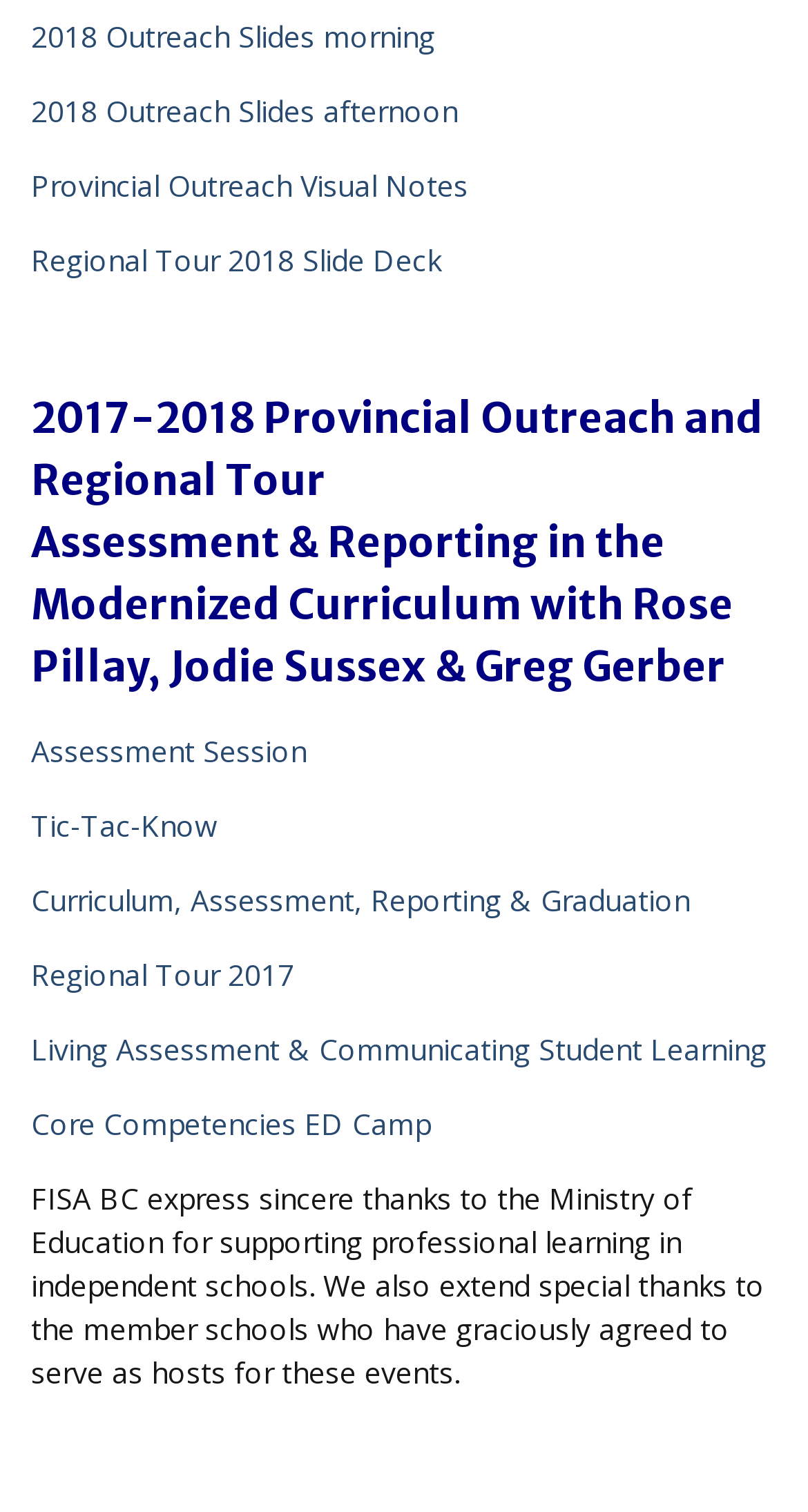Please specify the bounding box coordinates of the clickable section necessary to execute the following command: "view 2018 Outreach Slides morning".

[0.038, 0.011, 0.538, 0.037]